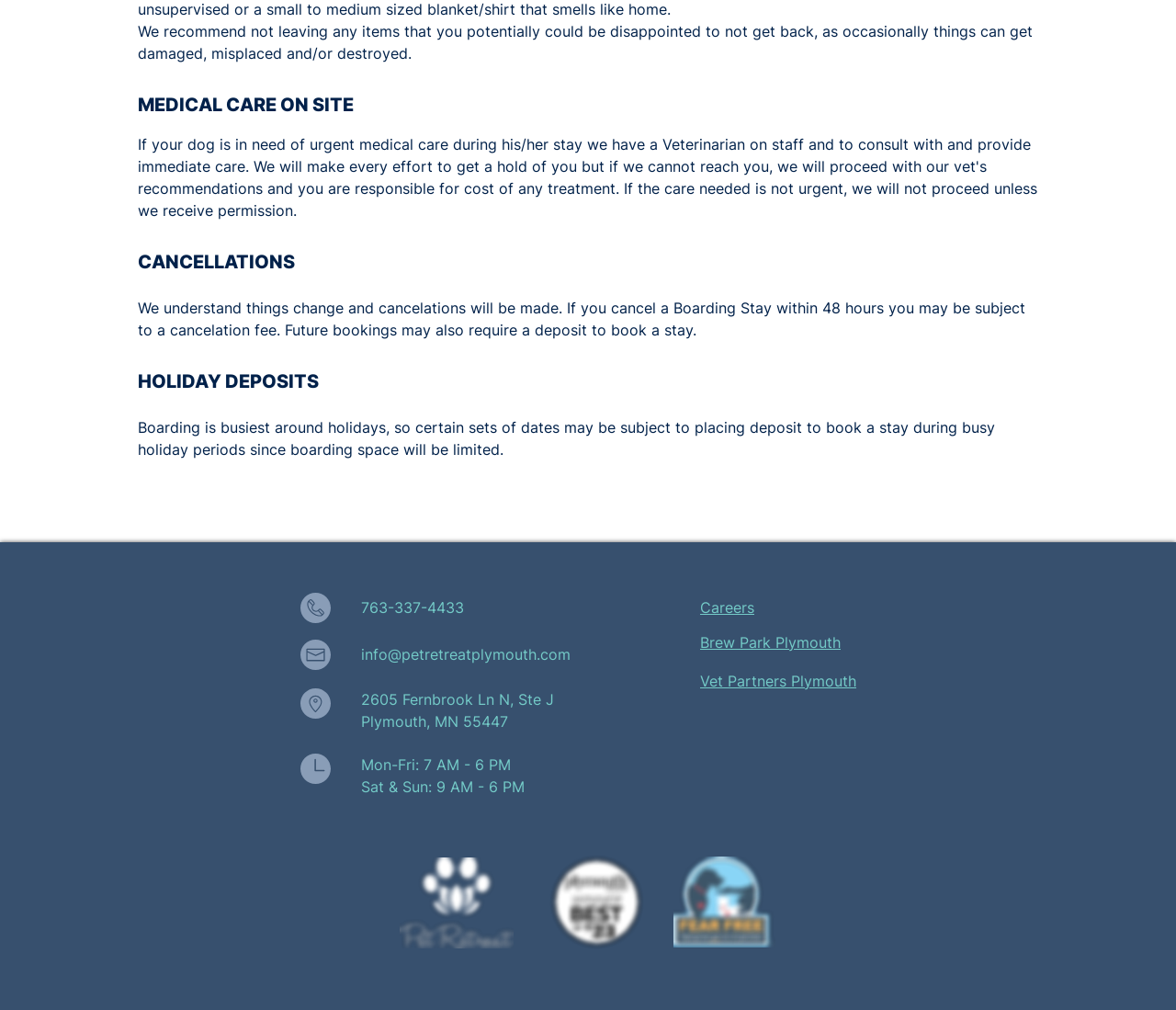Please provide a short answer using a single word or phrase for the question:
What is the purpose of having a veterinarian on staff?

Provide immediate care